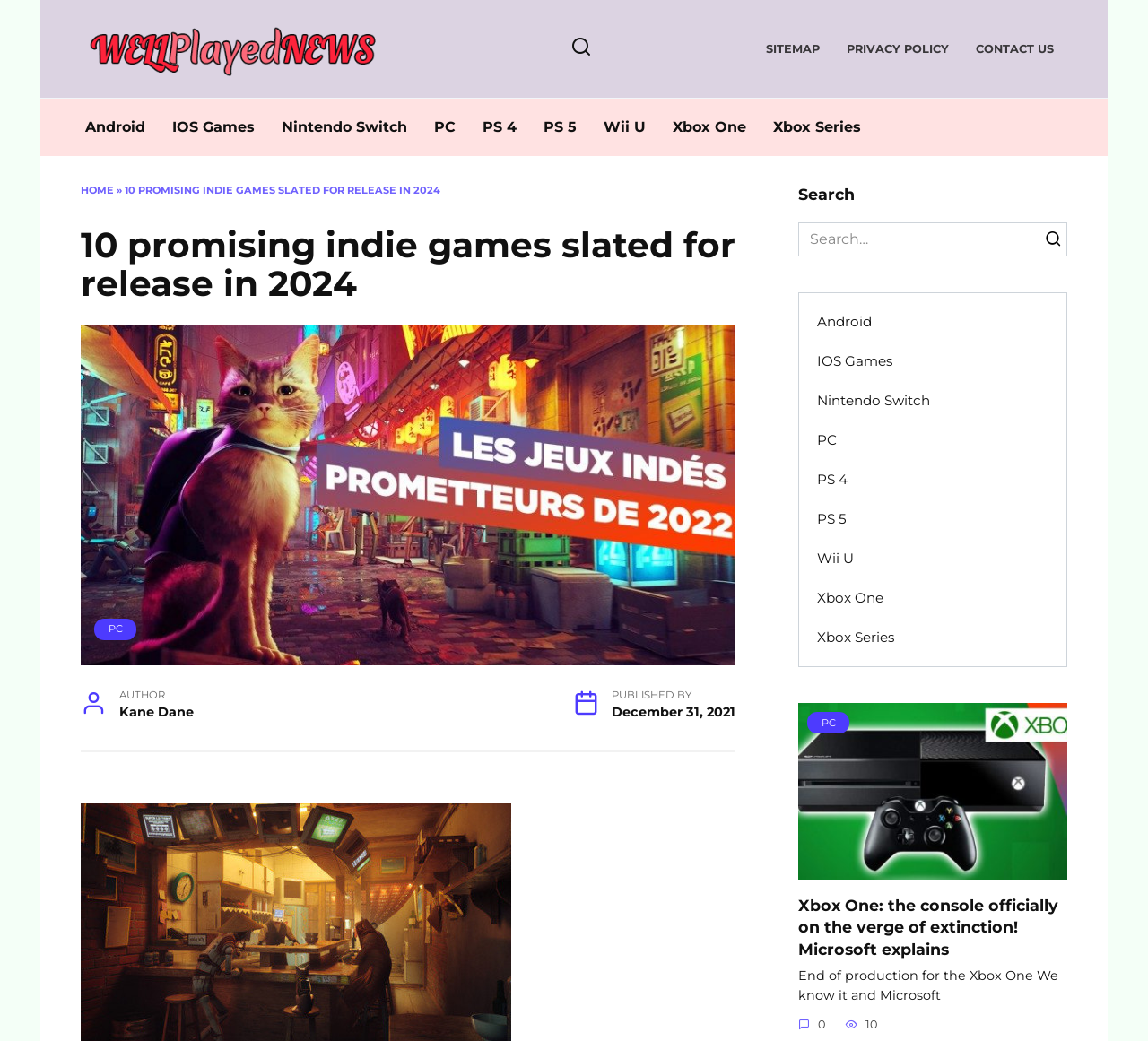What is the date of publication of the article?
Analyze the image and provide a thorough answer to the question.

I found the date of publication by looking at the section below the main heading, where I saw the text 'PUBLISHED BY' followed by the date 'December 31, 2021'.